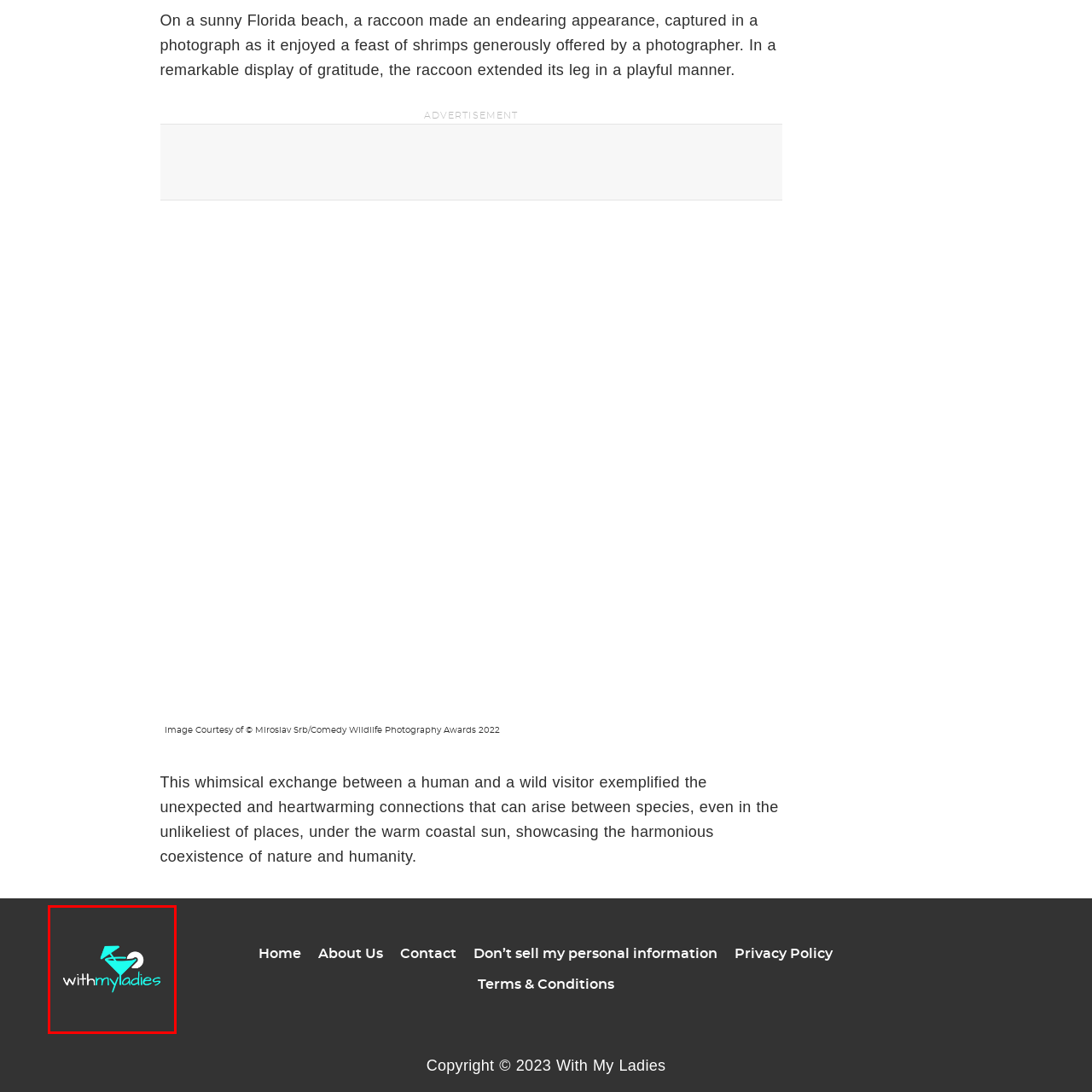What font style is used for the text 'withmyladies'?  
Concentrate on the image marked with the red box and respond with a detailed answer that is fully based on the content of the image.

The caption states that the text 'withmyladies' is presented in an inviting font, which reinforces a sense of community and togetherness.